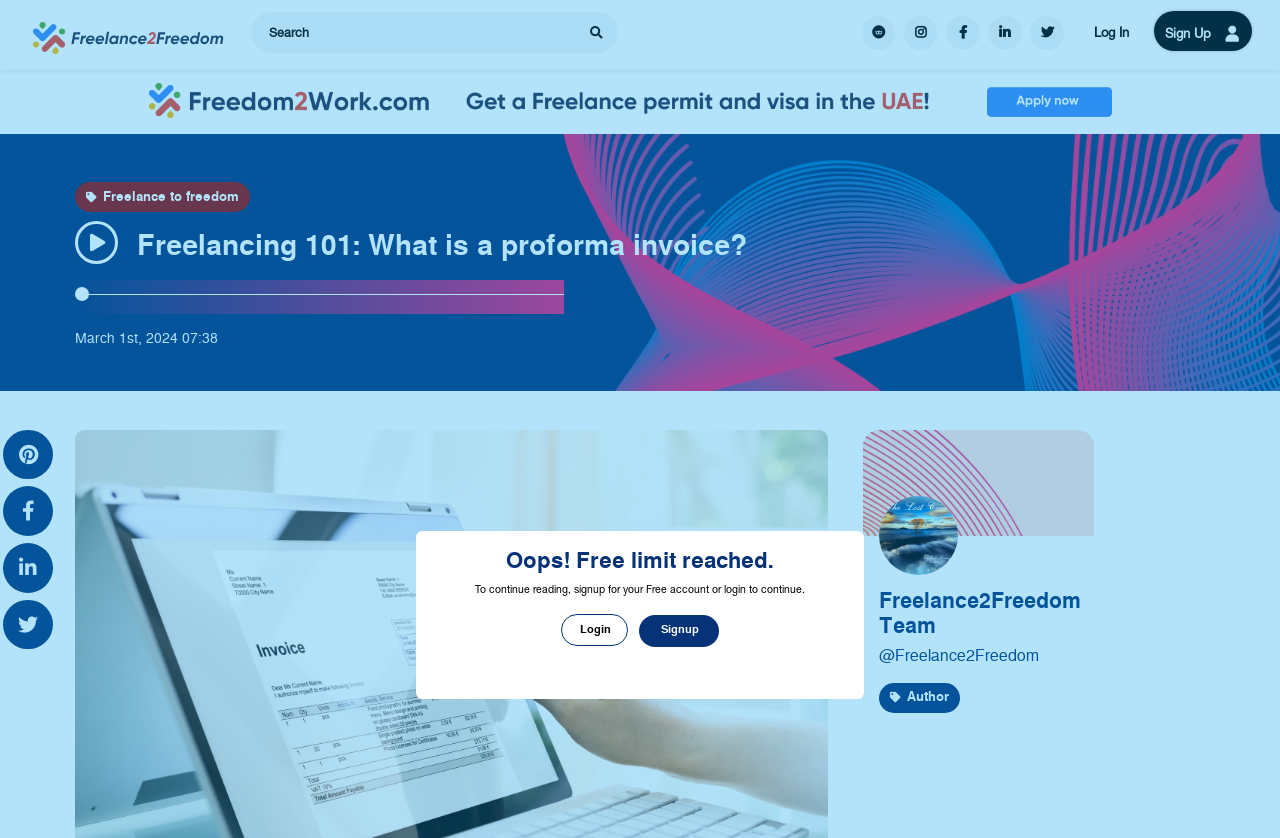Ascertain the bounding box coordinates for the UI element detailed here: "Login". The coordinates should be provided as [left, top, right, bottom] with each value being a float between 0 and 1.

[0.548, 0.916, 0.613, 0.963]